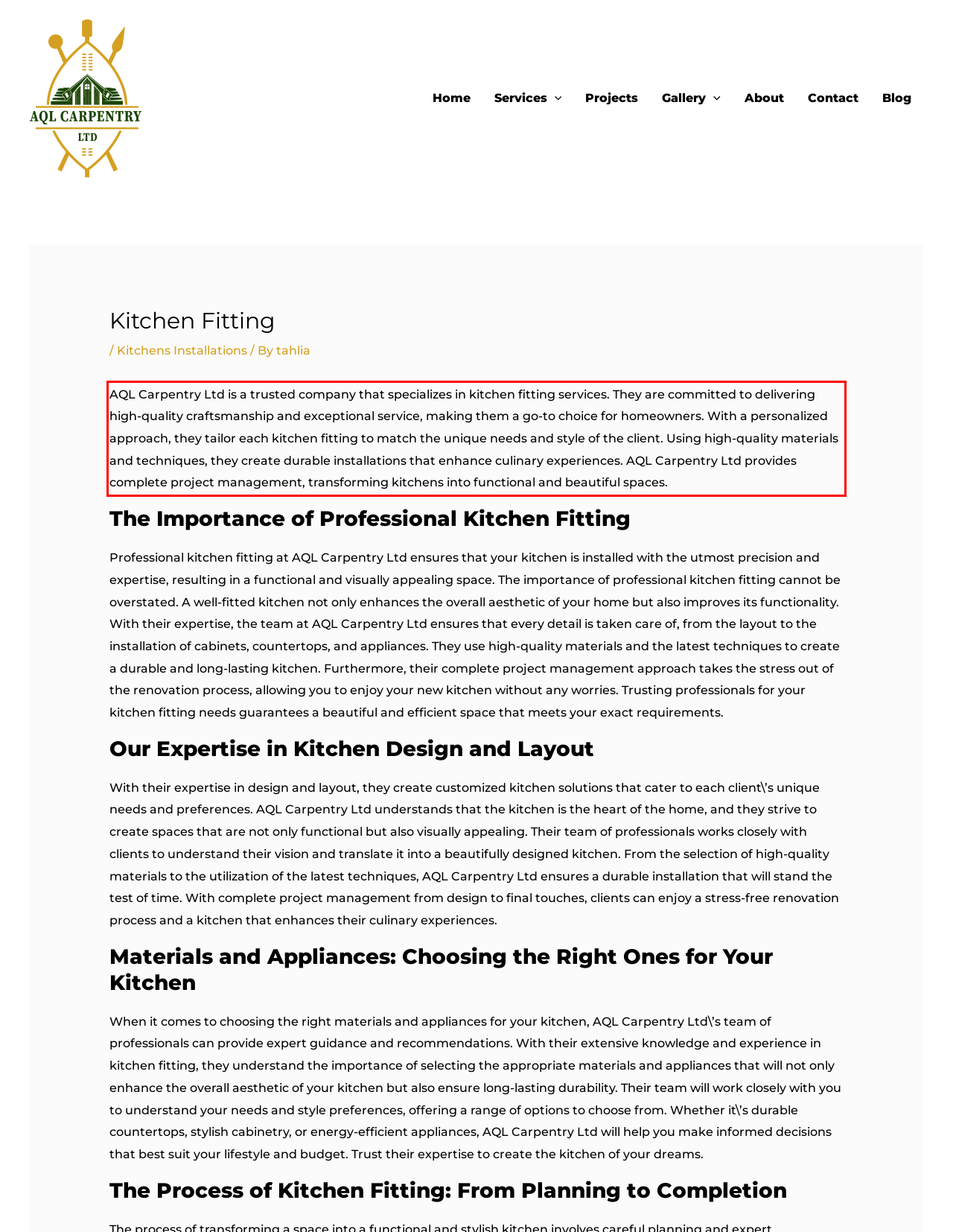You are given a webpage screenshot with a red bounding box around a UI element. Extract and generate the text inside this red bounding box.

AQL Carpentry Ltd is a trusted company that specializes in kitchen fitting services. They are committed to delivering high-quality craftsmanship and exceptional service, making them a go-to choice for homeowners. With a personalized approach, they tailor each kitchen fitting to match the unique needs and style of the client. Using high-quality materials and techniques, they create durable installations that enhance culinary experiences. AQL Carpentry Ltd provides complete project management, transforming kitchens into functional and beautiful spaces.